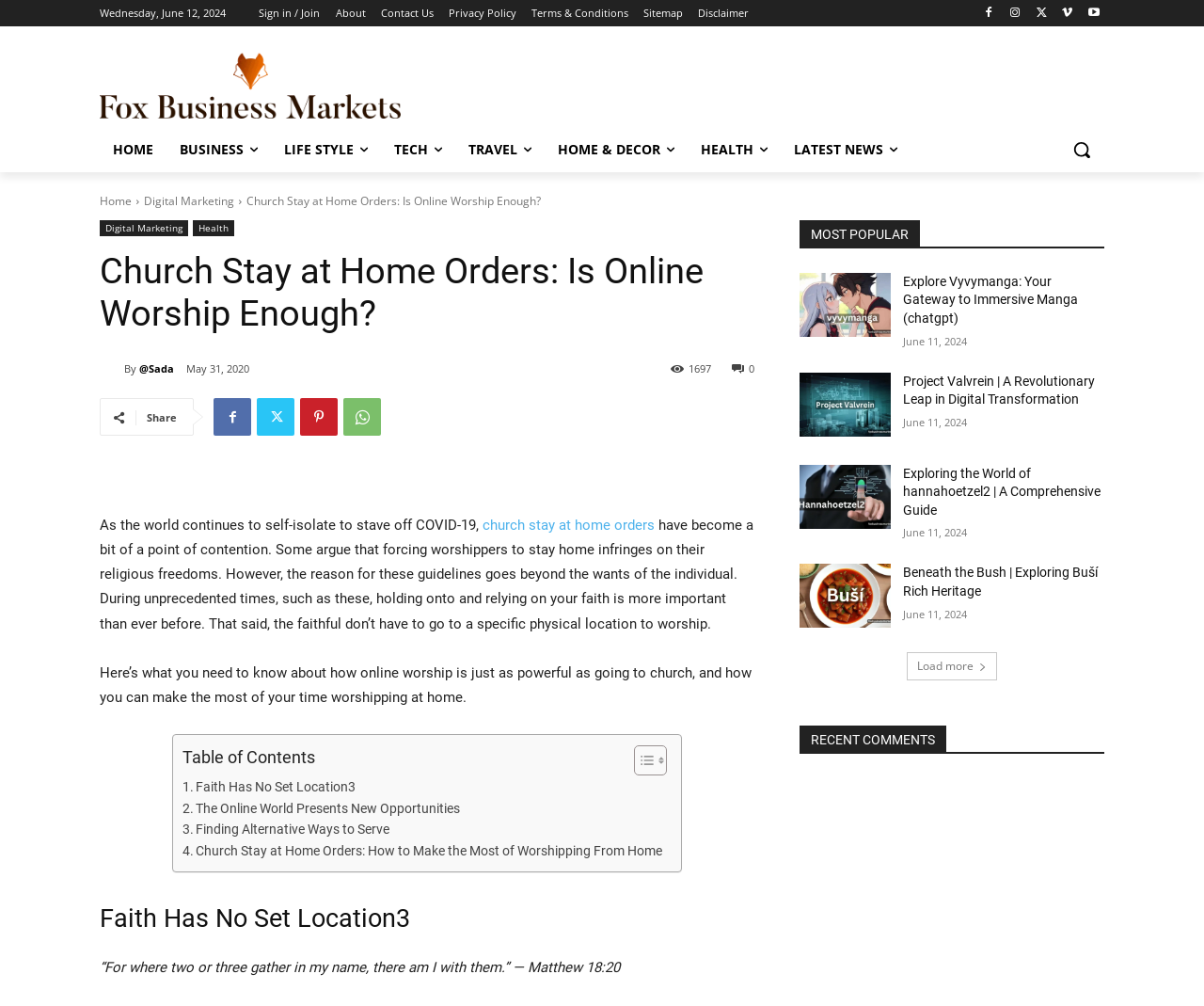What is the title of the first section in the article?
Based on the screenshot, provide your answer in one word or phrase.

Faith Has No Set Location3